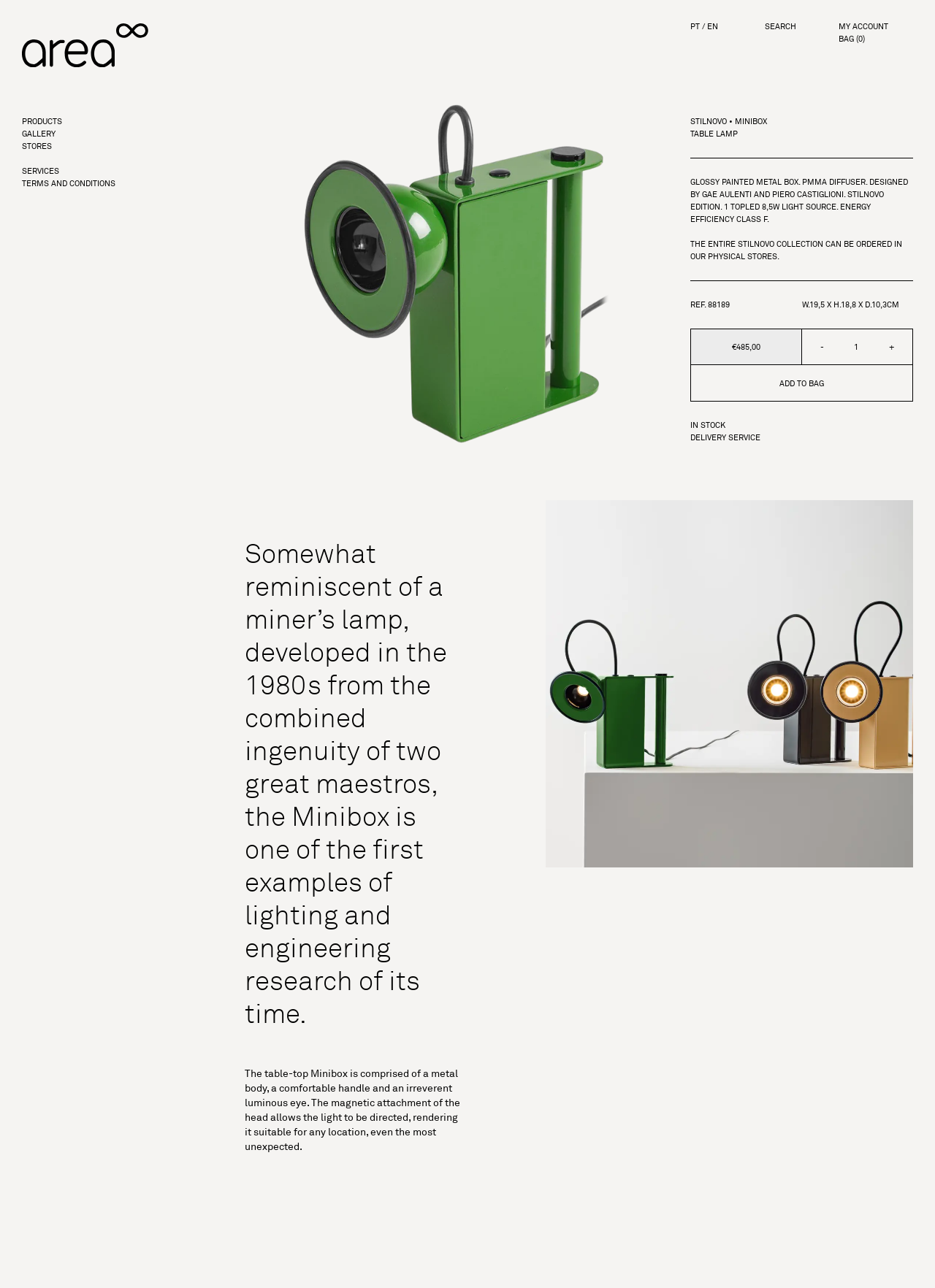What type of furniture is listed under 'FURNITURE'?
Using the image as a reference, give an elaborate response to the question.

I found this answer by exploring the links under the 'FURNITURE' category, which includes subcategories like 'SOFAS', 'ARMCHAIRS AND POUFS', 'COFFEE TABLES AND SIDE TABLES', and more.